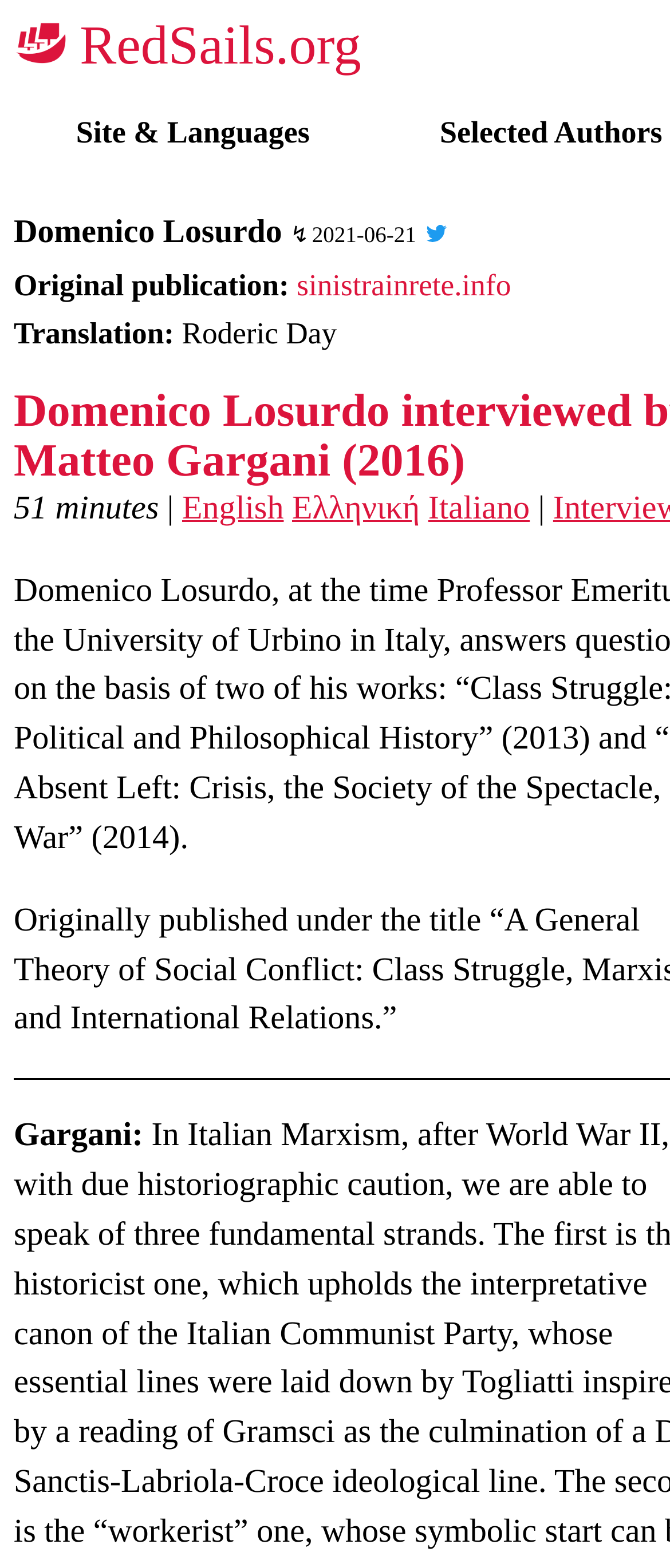Please find the bounding box coordinates of the section that needs to be clicked to achieve this instruction: "follow on Twitter".

[0.633, 0.143, 0.672, 0.154]